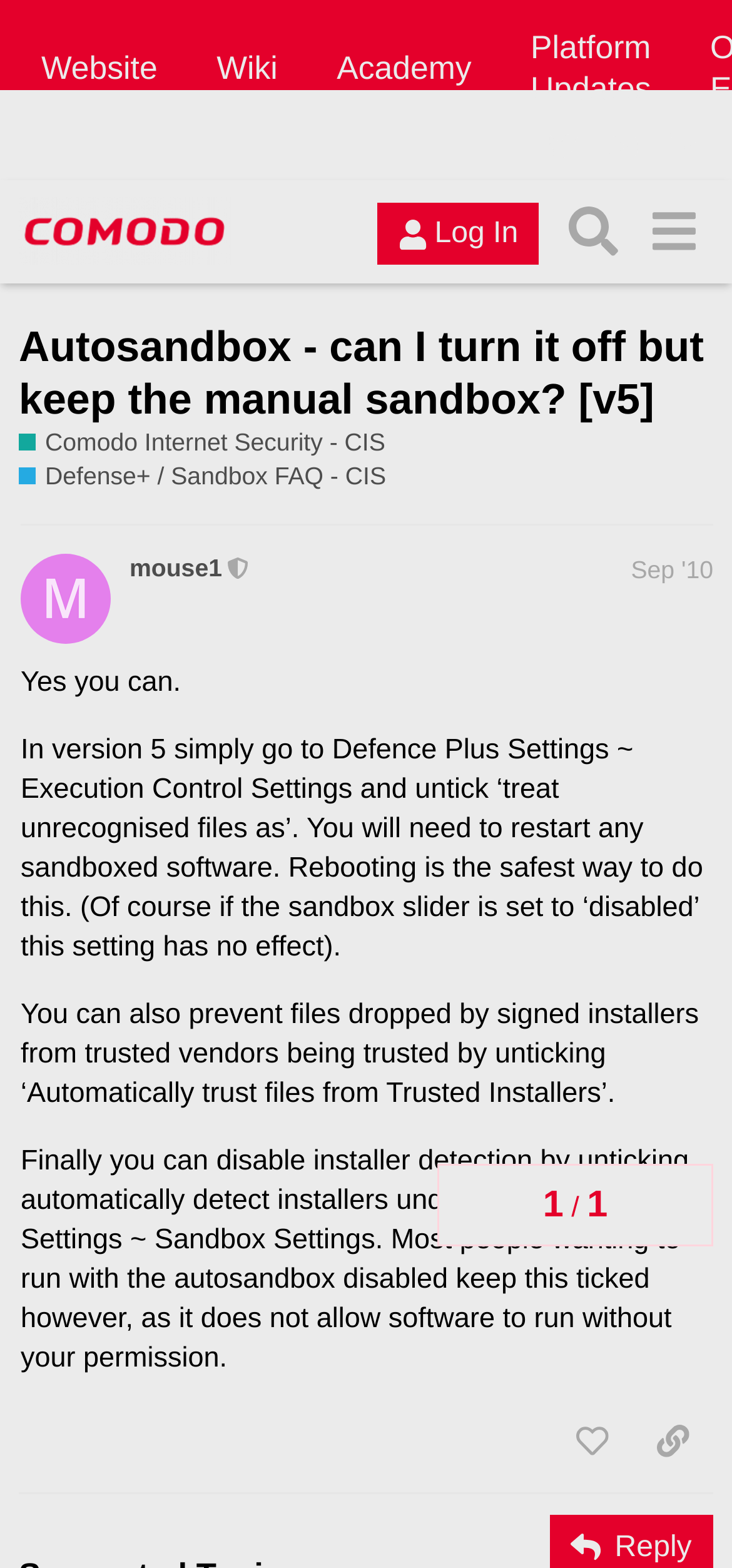Provide the bounding box coordinates of the HTML element described by the text: "Sep '10".

[0.862, 0.354, 0.974, 0.372]